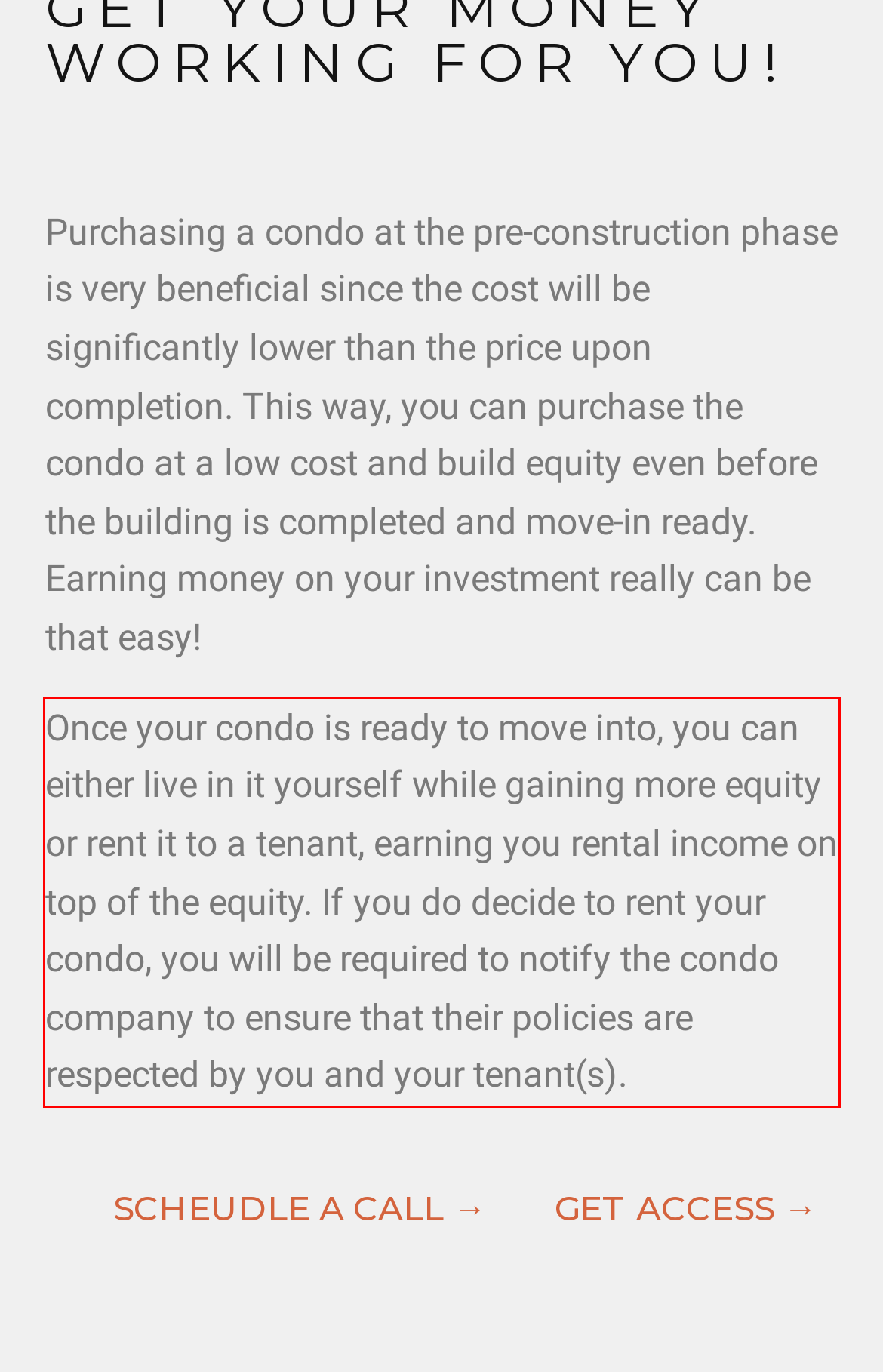Identify the text within the red bounding box on the webpage screenshot and generate the extracted text content.

Once your condo is ready to move into, you can either live in it yourself while gaining more equity or rent it to a tenant, earning you rental income on top of the equity. If you do decide to rent your condo, you will be required to notify the condo company to ensure that their policies are respected by you and your tenant(s).